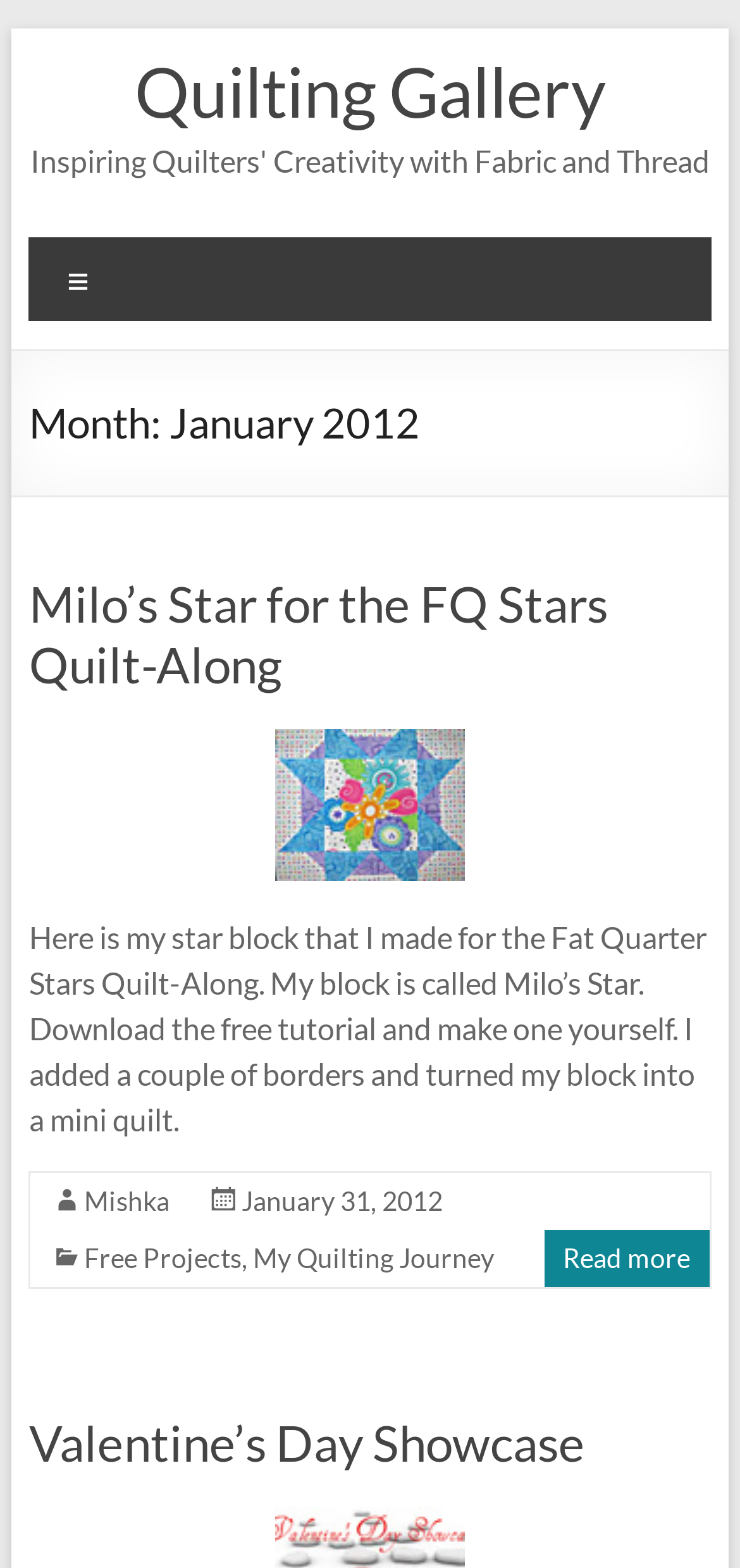Determine the bounding box coordinates for the clickable element required to fulfill the instruction: "Click on the 'Quilting Gallery' link". Provide the coordinates as four float numbers between 0 and 1, i.e., [left, top, right, bottom].

[0.182, 0.031, 0.818, 0.085]